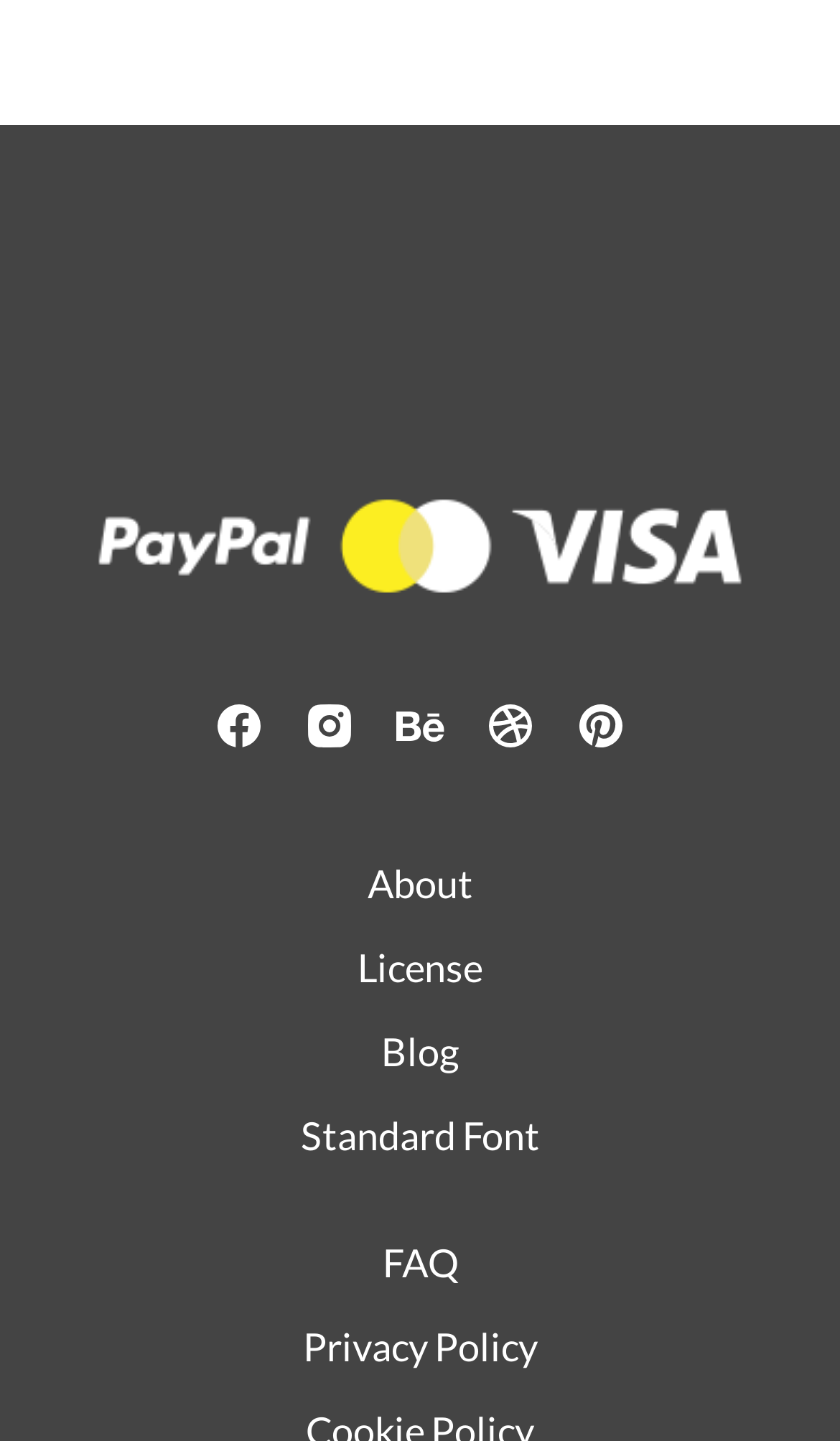Identify the bounding box of the HTML element described as: "Privacy Policy".

[0.36, 0.918, 0.64, 0.951]